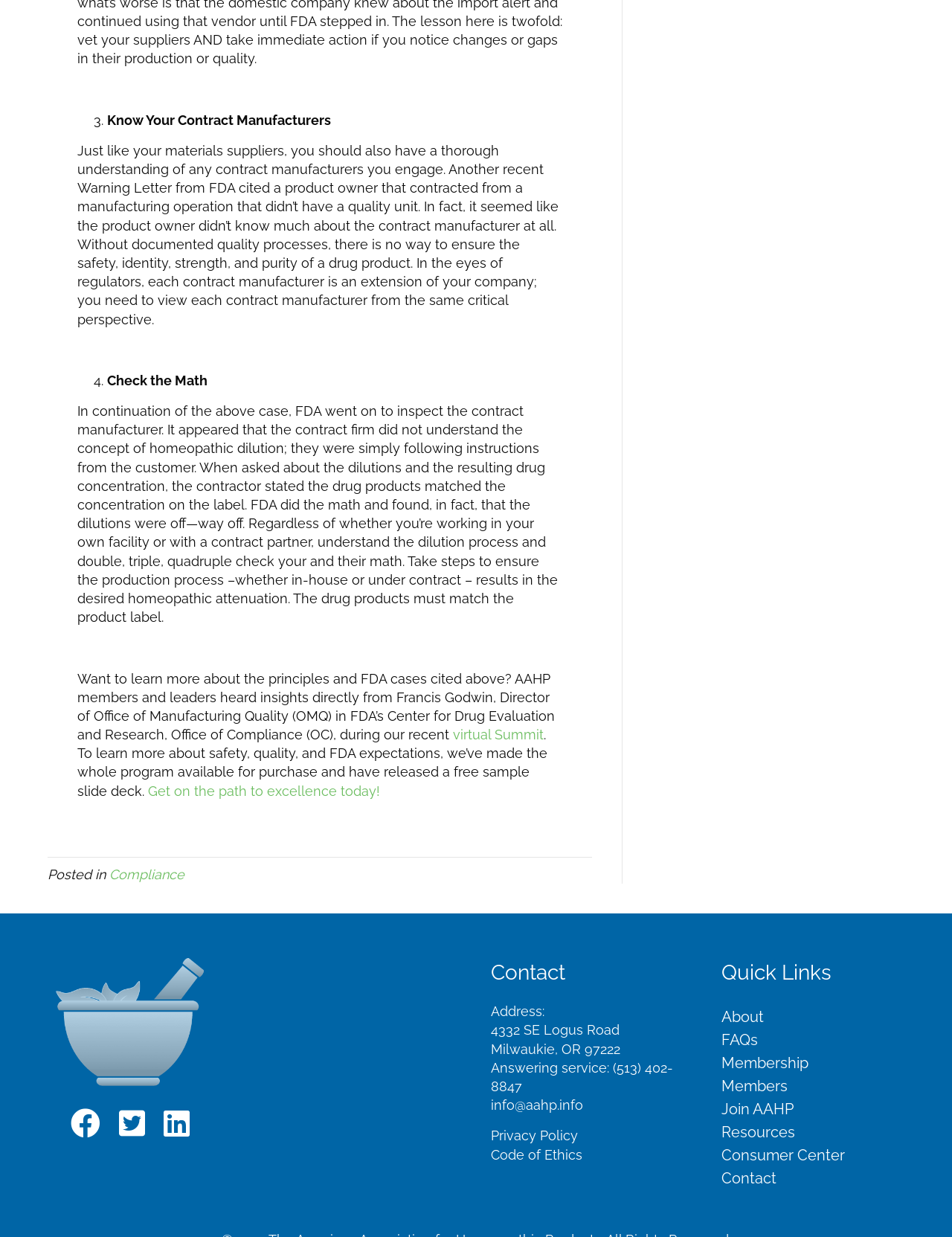Specify the bounding box coordinates of the element's area that should be clicked to execute the given instruction: "Click the 'Get on the path to excellence today!' link". The coordinates should be four float numbers between 0 and 1, i.e., [left, top, right, bottom].

[0.155, 0.633, 0.399, 0.646]